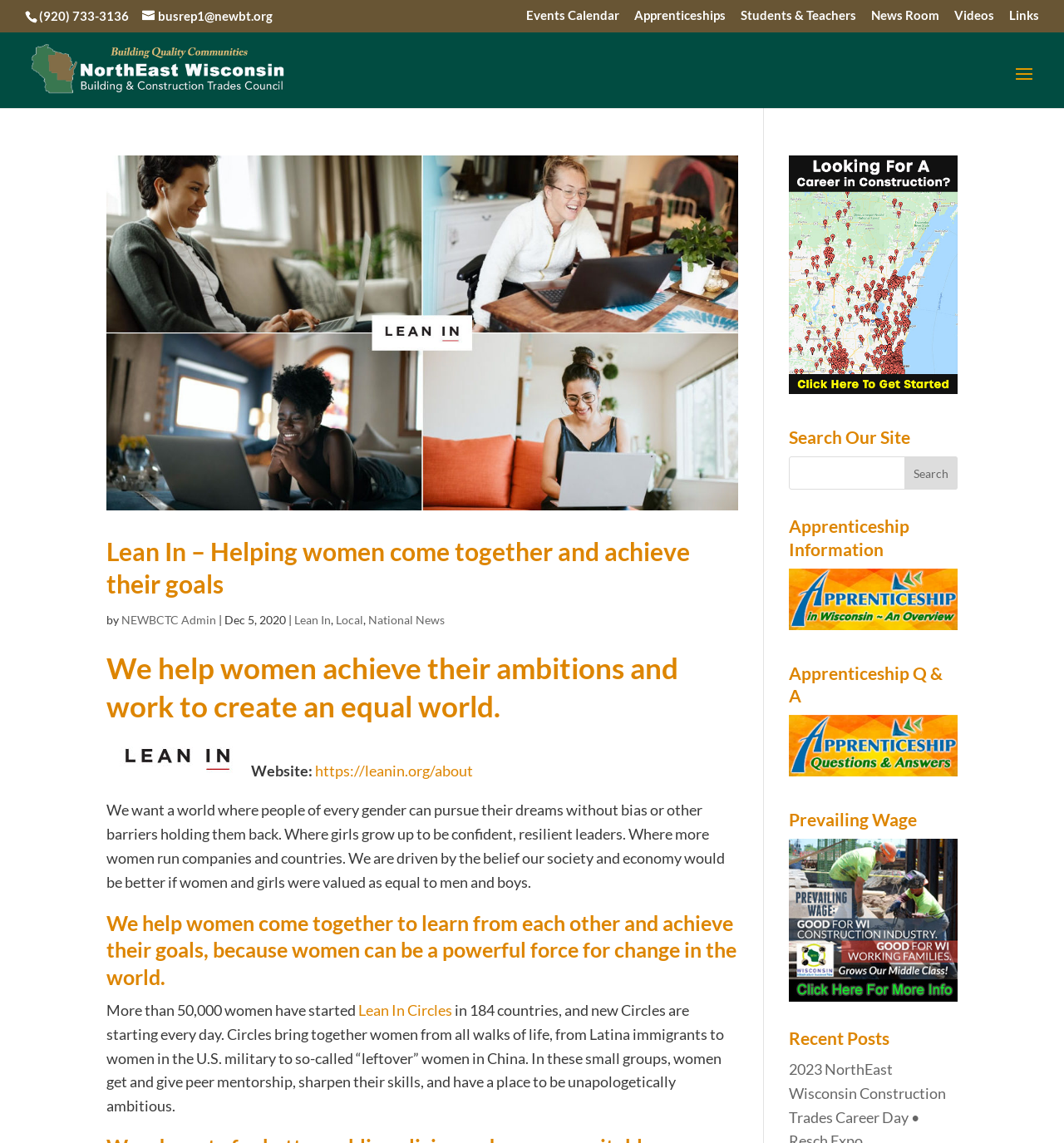Please locate the bounding box coordinates of the element that should be clicked to achieve the given instruction: "Click the 'Events Calendar' link".

[0.495, 0.008, 0.582, 0.027]